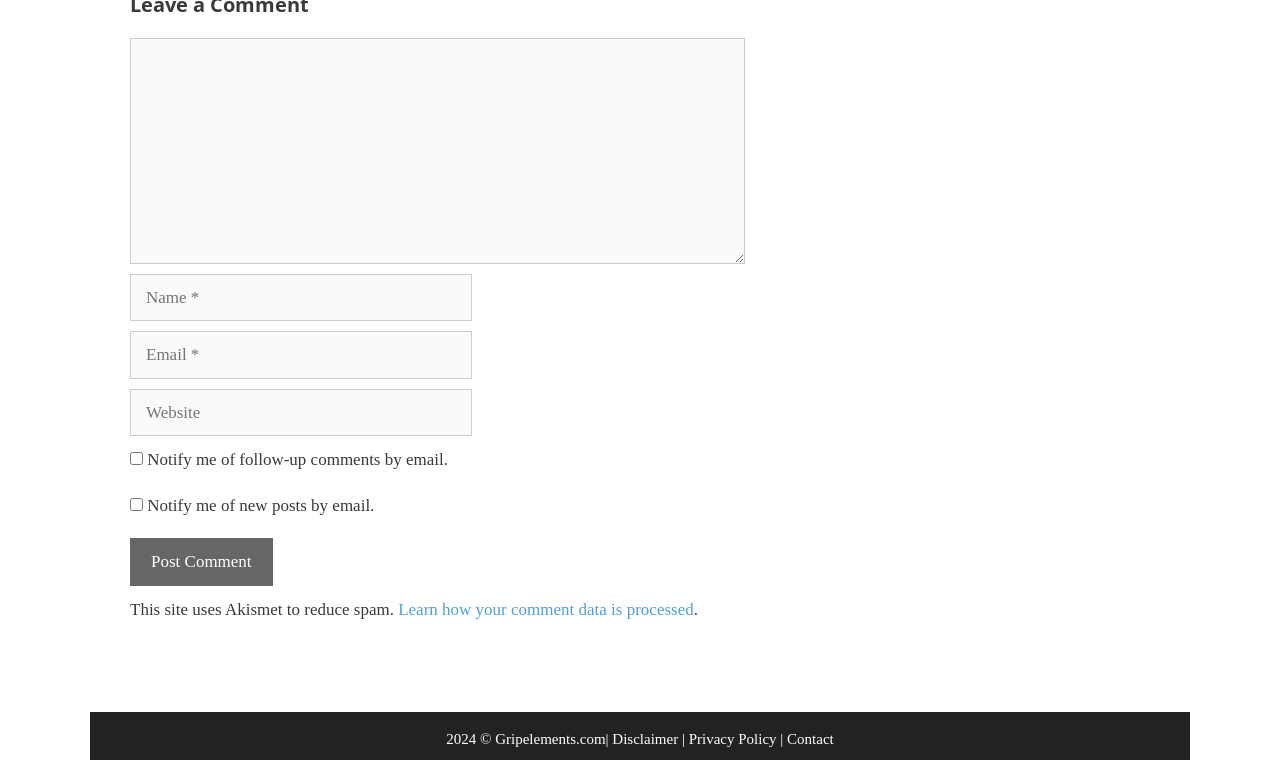How many links are available in the footer section?
Kindly give a detailed and elaborate answer to the question.

The footer section contains four links: 'Disclaimer', 'Privacy Policy', 'Contact', and 'Learn how your comment data is processed'. These links are located at the bottom of the webpage and provide additional information about the website.